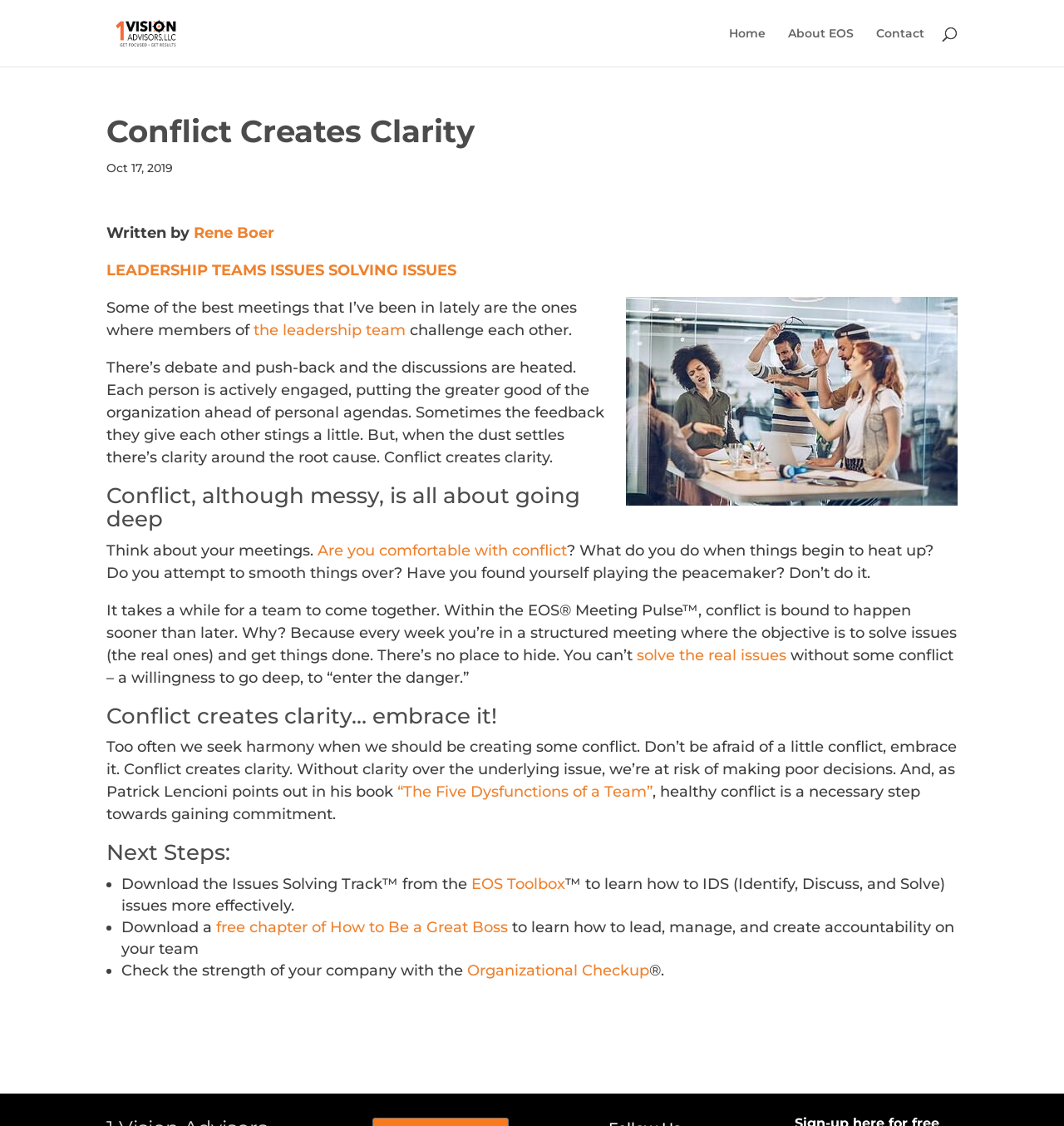What is the topic of the article?
Examine the image and provide an in-depth answer to the question.

I inferred the topic by reading the article title 'Conflict Creates Clarity' and the first few sentences of the article, which discuss the importance of conflict in leadership team meetings.